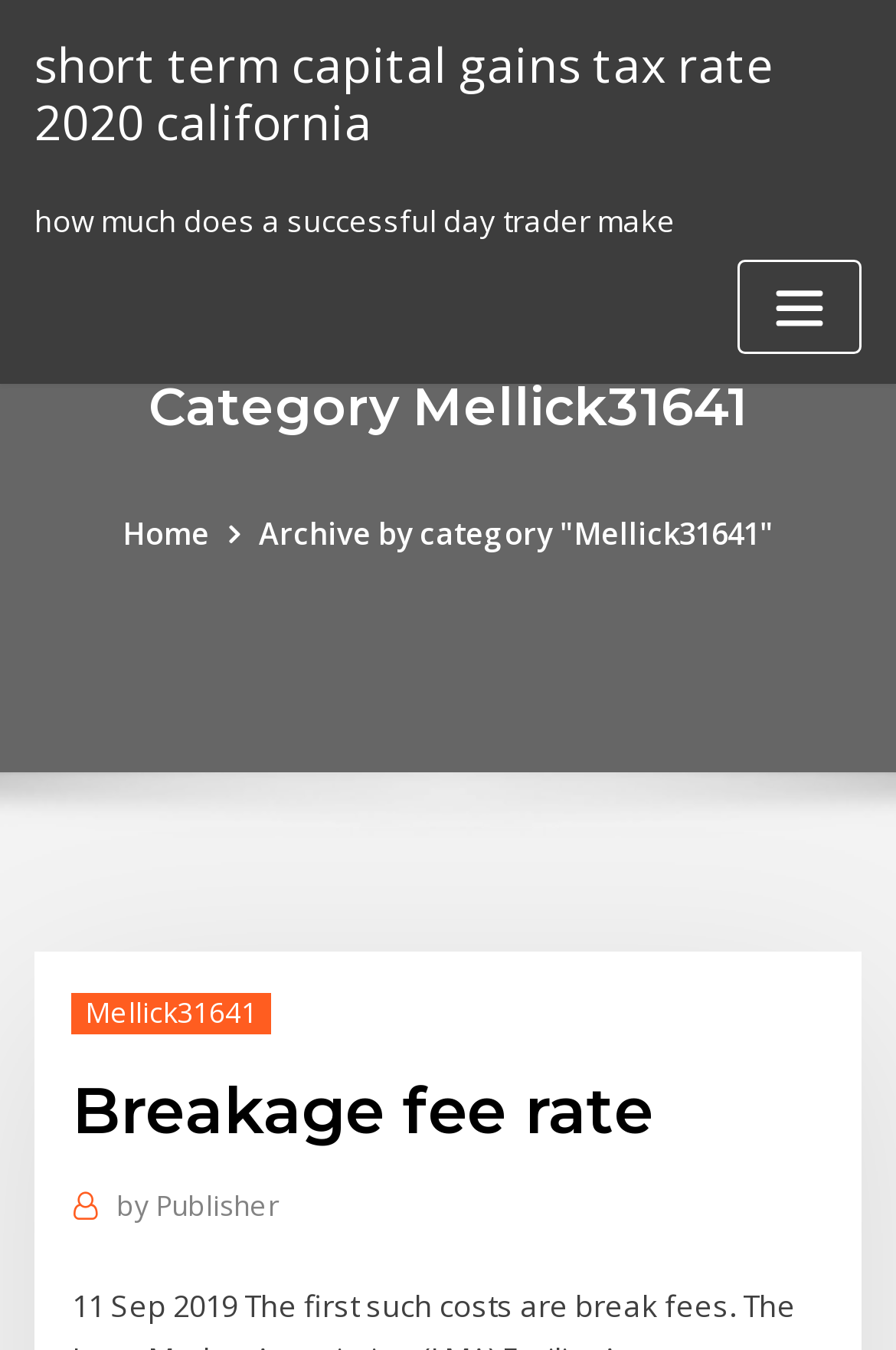Describe the entire webpage, focusing on both content and design.

The webpage is about financial information, specifically discussing breakage fee rates and related topics. At the top-left corner, there is a link to "short term capital gains tax rate 2020 california". Below it, there is a static text block asking "how much does a successful day trader make". 

On the top-right corner, there is a button labeled "Toggle navigation" which is currently not expanded. 

Below the button, there is a heading titled "Category Mellick31641" that spans across the top section of the page. Underneath this heading, there are three links: "Home" on the left, "Archive by category 'Mellick31641'" in the middle, and another link to "Mellick31641" on the right. 

Further down, there is a header section with a heading titled "Breakage fee rate". At the very bottom of the page, there is a link labeled "by Publisher".